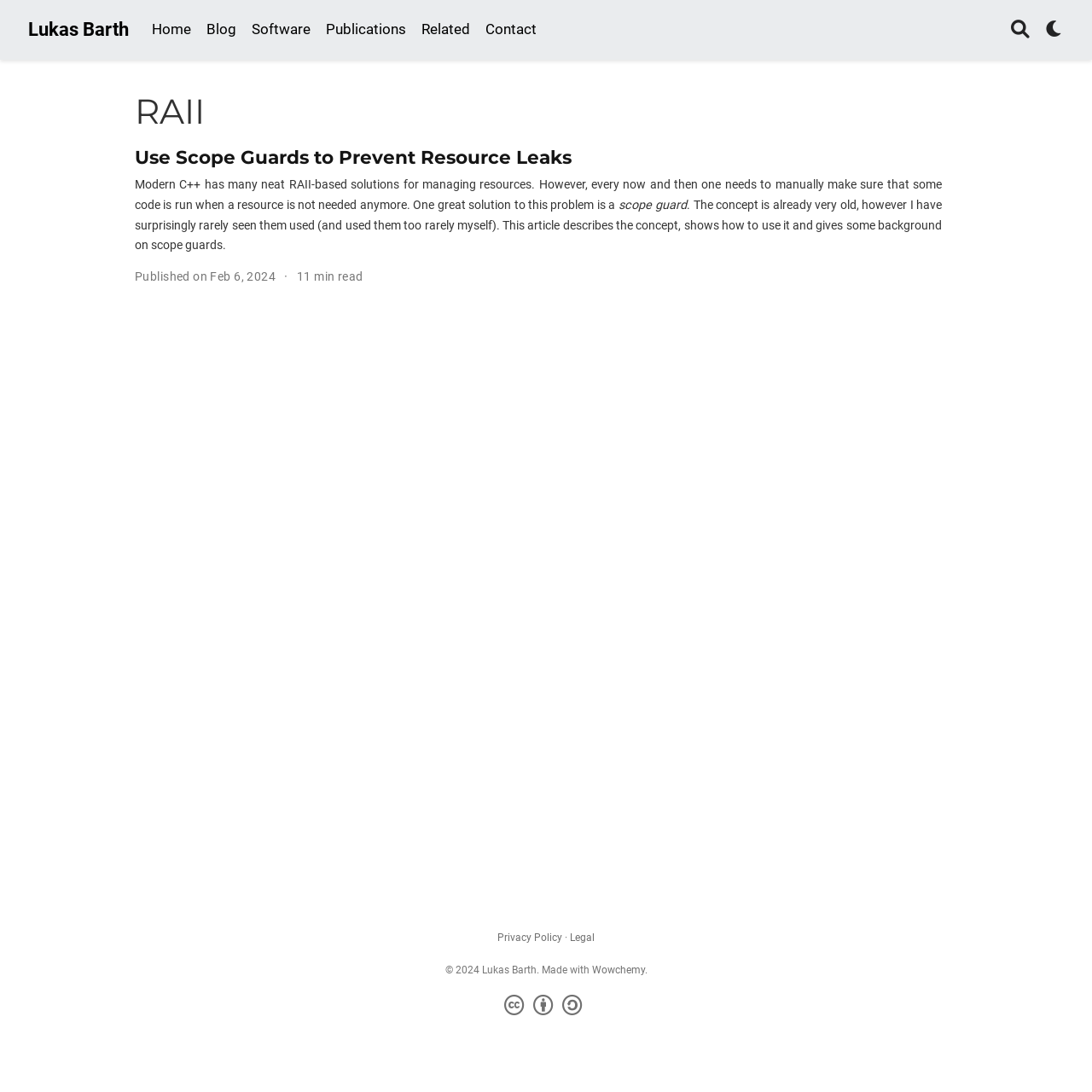What is the name of the platform used to create the webpage?
Use the image to give a comprehensive and detailed response to the question.

The link 'Wowchemy' is mentioned at the bottom of the webpage, suggesting that it is the platform used to create the webpage.